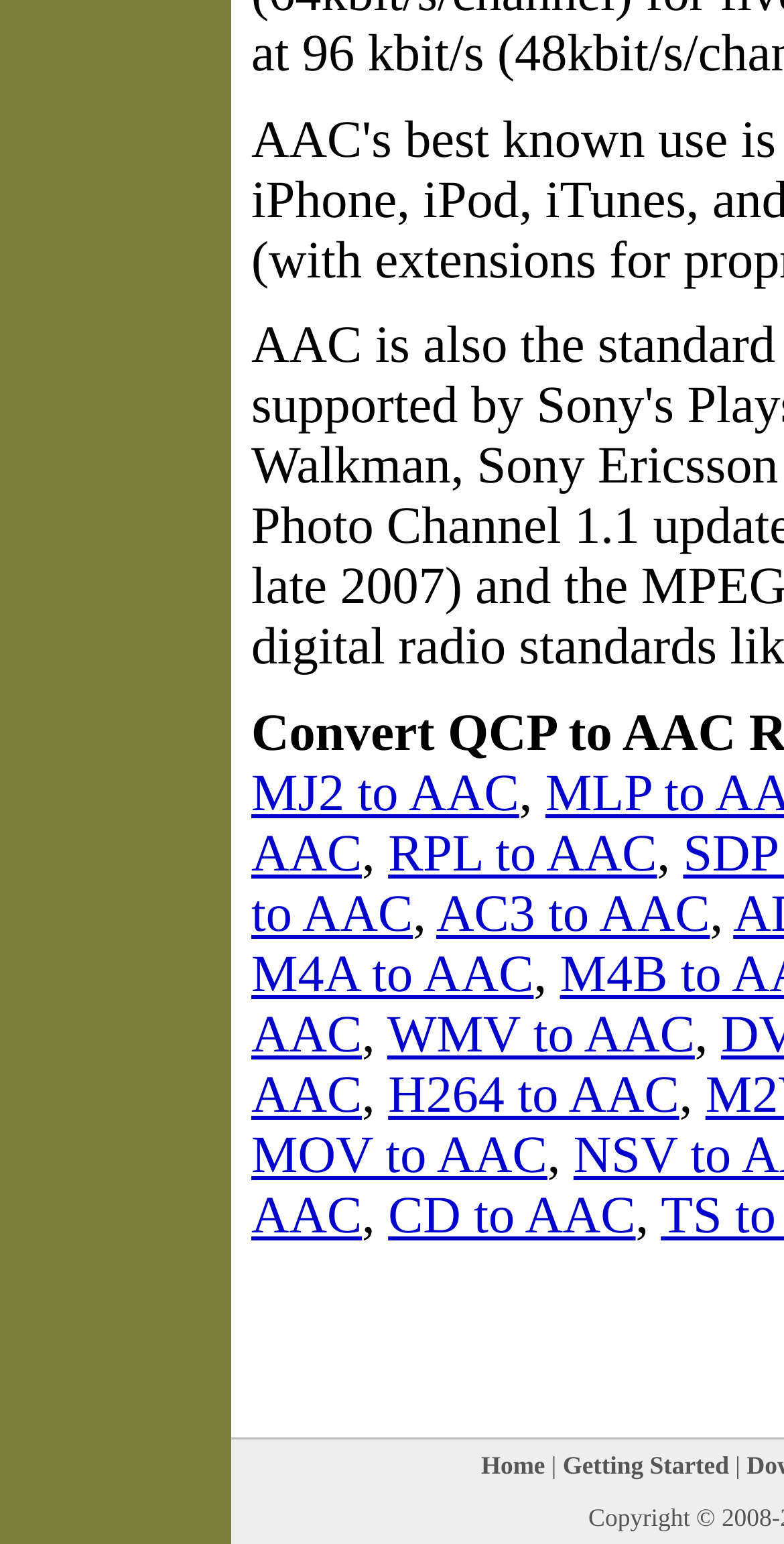Given the content of the image, can you provide a detailed answer to the question?
What is the position of the 'MOV to AAC' link?

By comparing the y1 and y2 coordinates of the 'MOV to AAC' and 'CD to AAC' link elements, I determined that the 'MOV to AAC' link is positioned above the 'CD to AAC' link on the webpage.